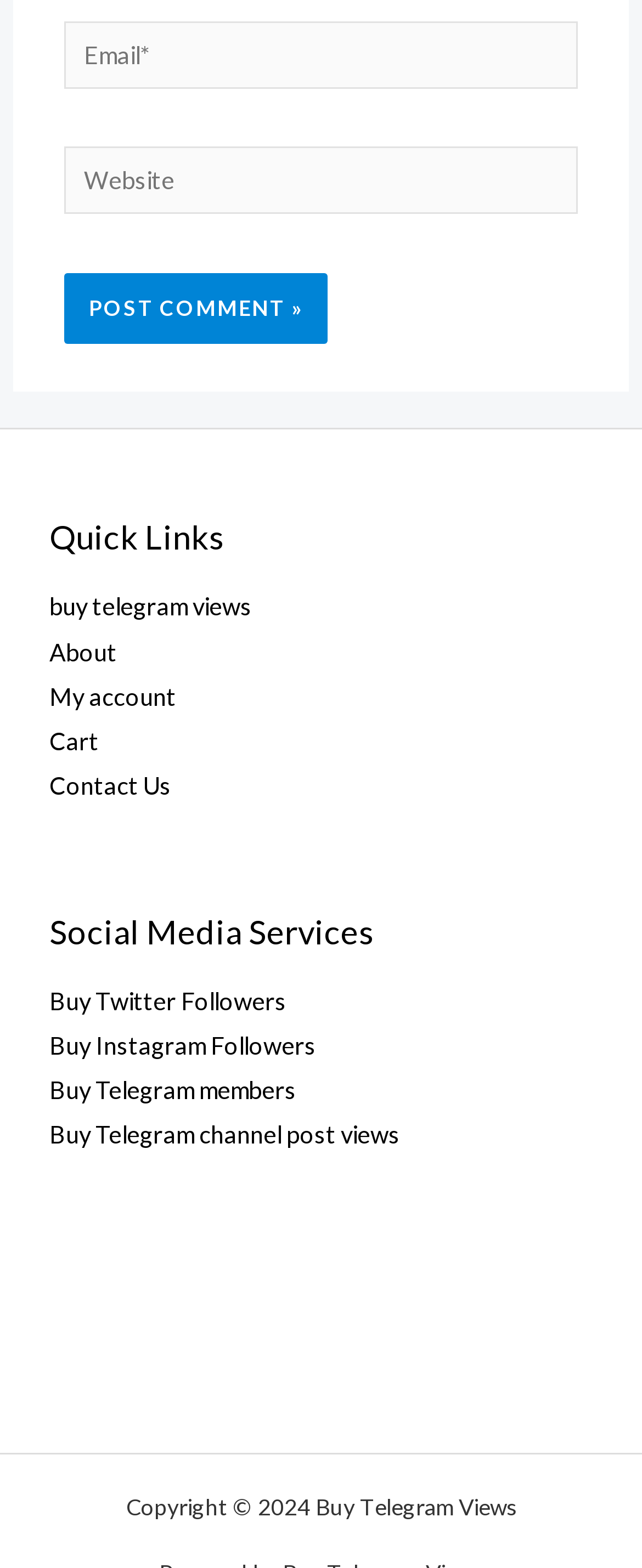Refer to the image and provide an in-depth answer to the question: 
What is the copyright year of the website?

The copyright information at the bottom of the webpage indicates that the website's copyright year is 2024, which suggests that the website was created or last updated in that year.